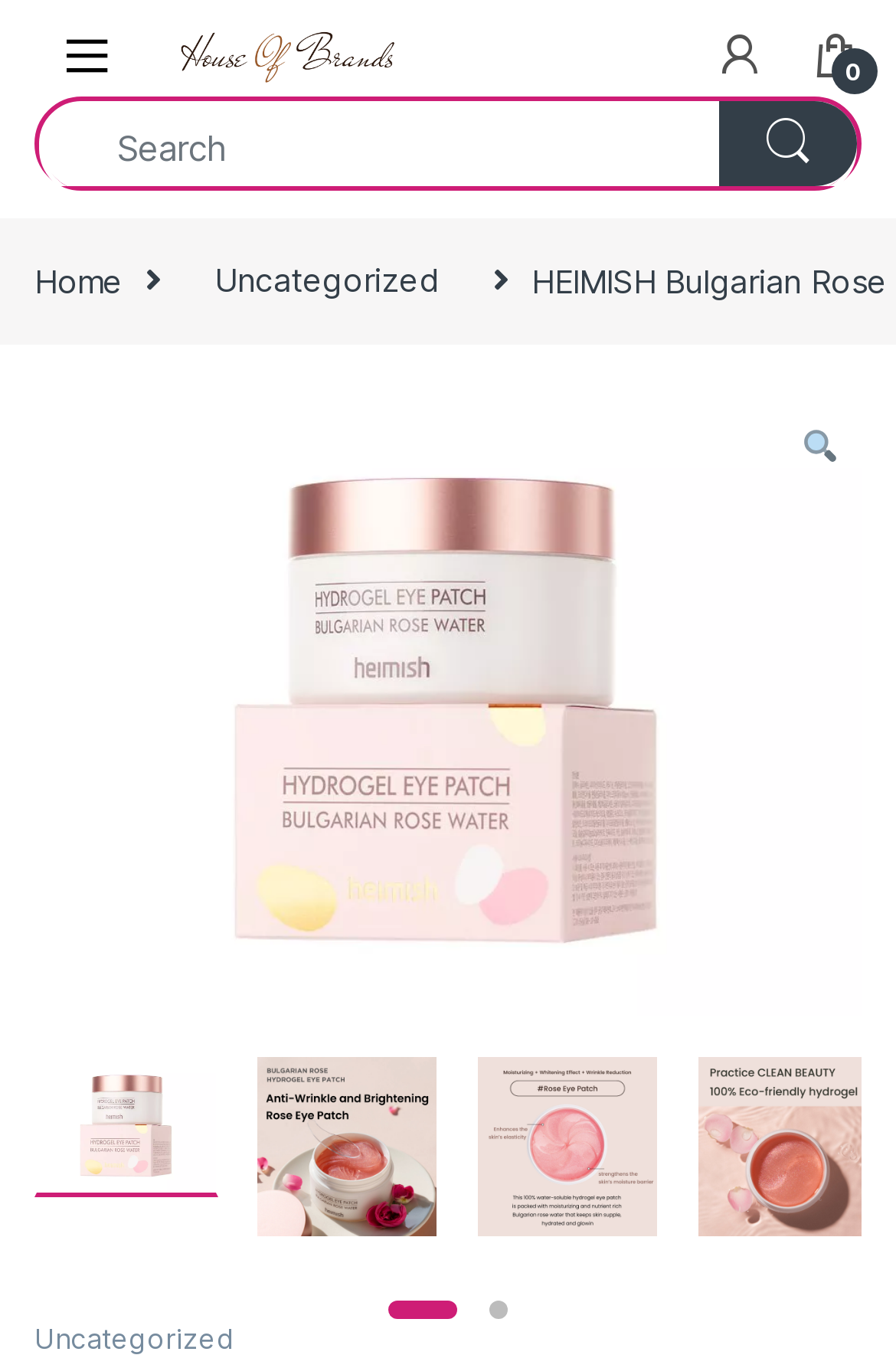Can you find and provide the title of the webpage?

HEIMISH Bulgarian Rose Water Hydrogel Eye Patch – 60pcs